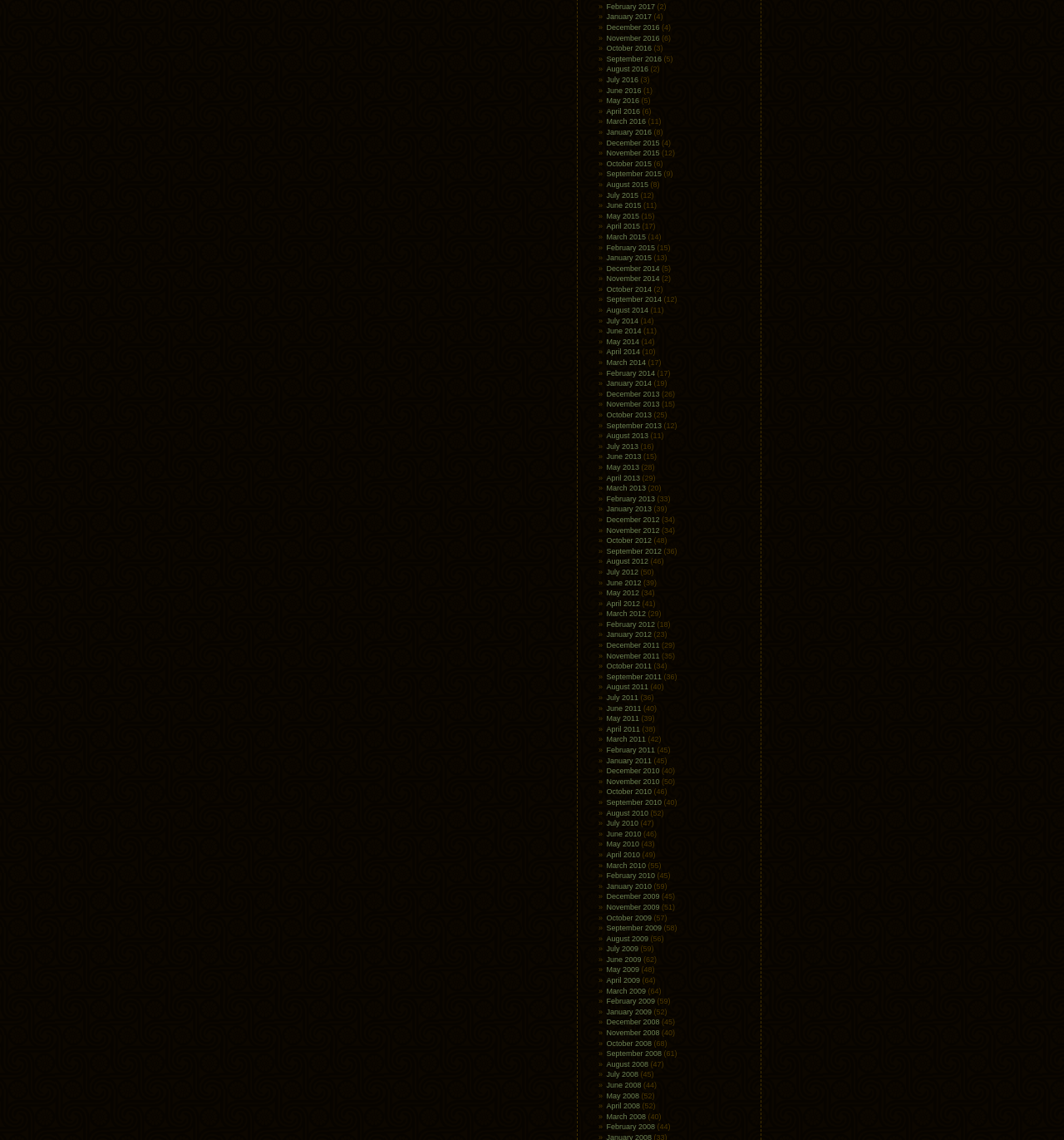How many links are there for the year 2016?
Answer with a single word or phrase by referring to the visual content.

12